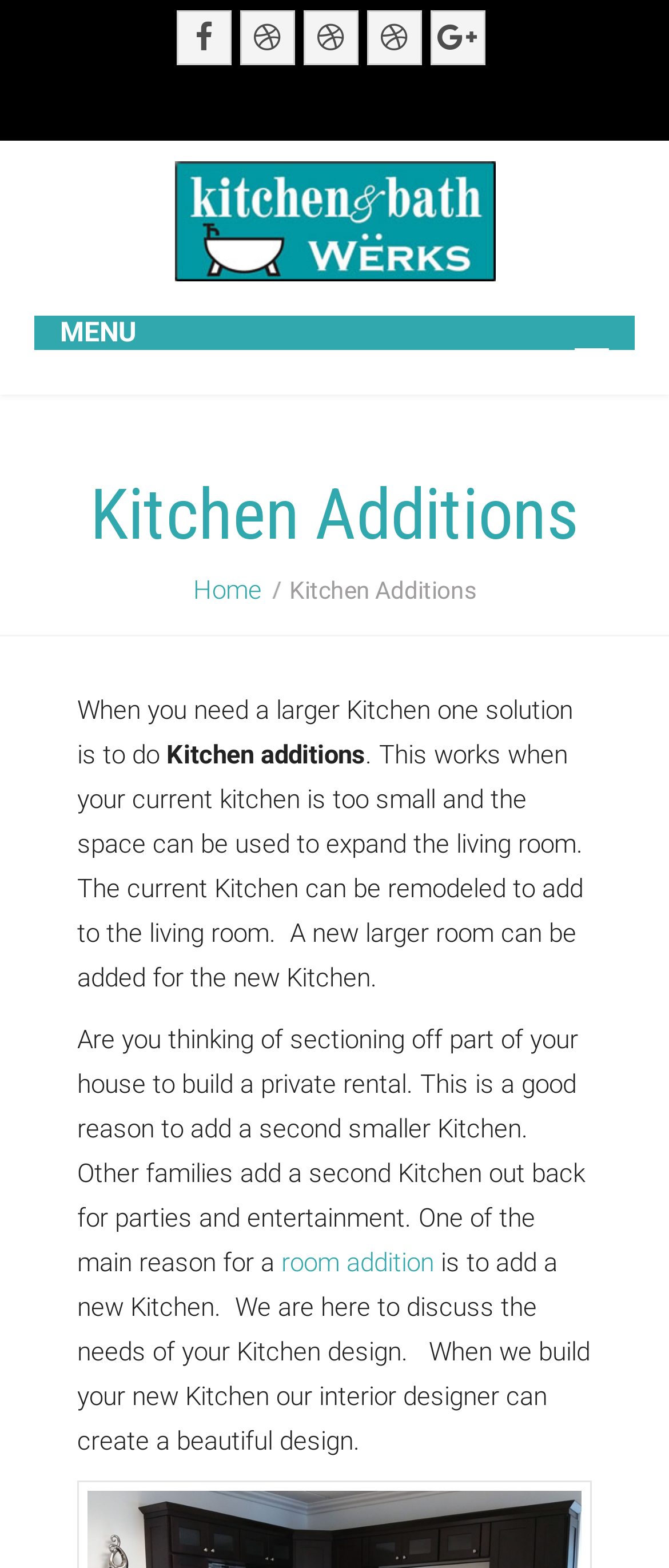What is the purpose of a kitchen addition?
Please provide a comprehensive answer based on the information in the image.

According to the static text on the webpage, 'When you need a larger Kitchen one solution is to do Kitchen additions. This works when your current kitchen is too small and the space can be used to expand the living room.' This suggests that one of the purposes of a kitchen addition is to expand the living room.